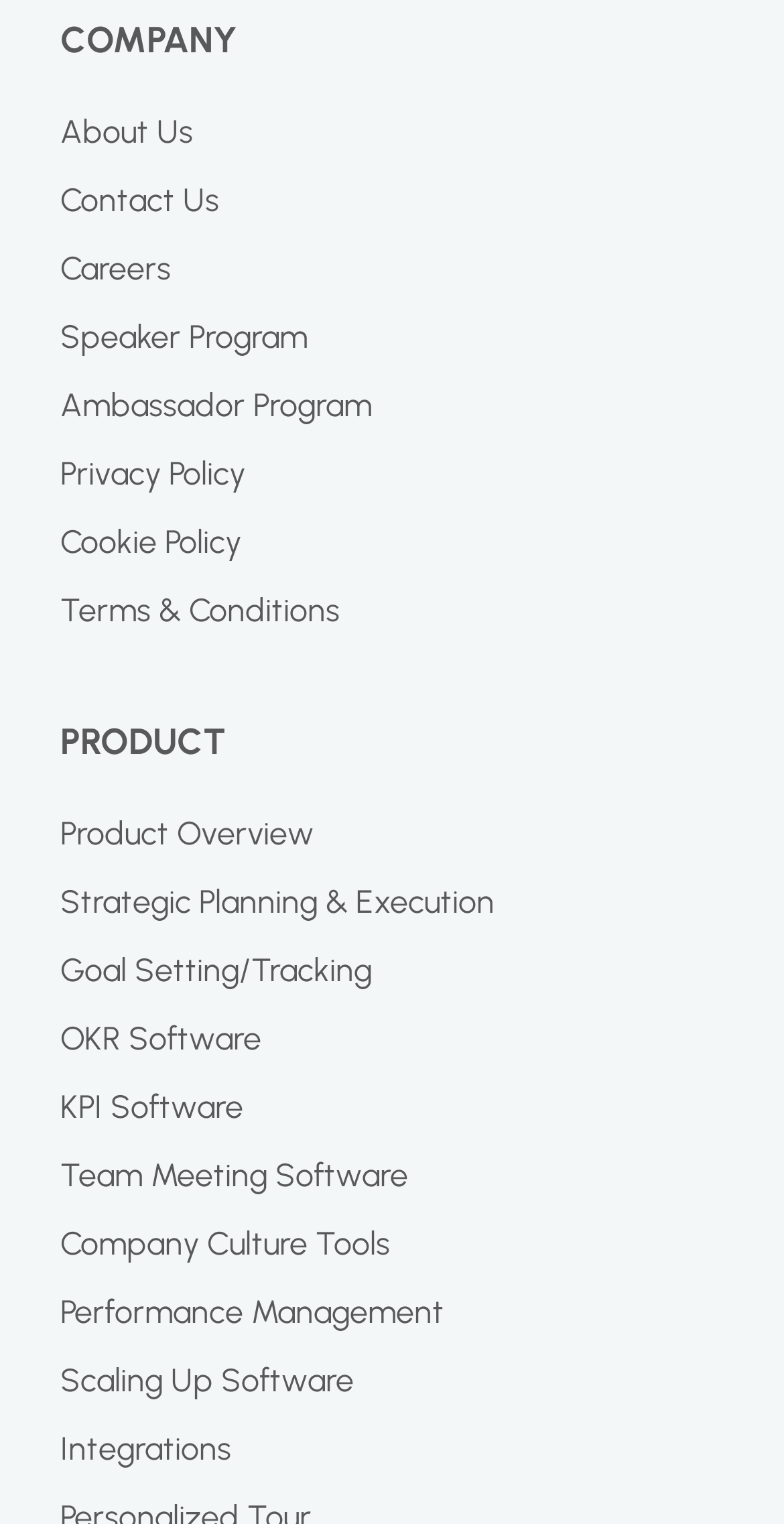Using floating point numbers between 0 and 1, provide the bounding box coordinates in the format (top-left x, top-left y, bottom-right x, bottom-right y). Locate the UI element described here: Strategic Planning & Execution

[0.077, 0.577, 0.923, 0.609]